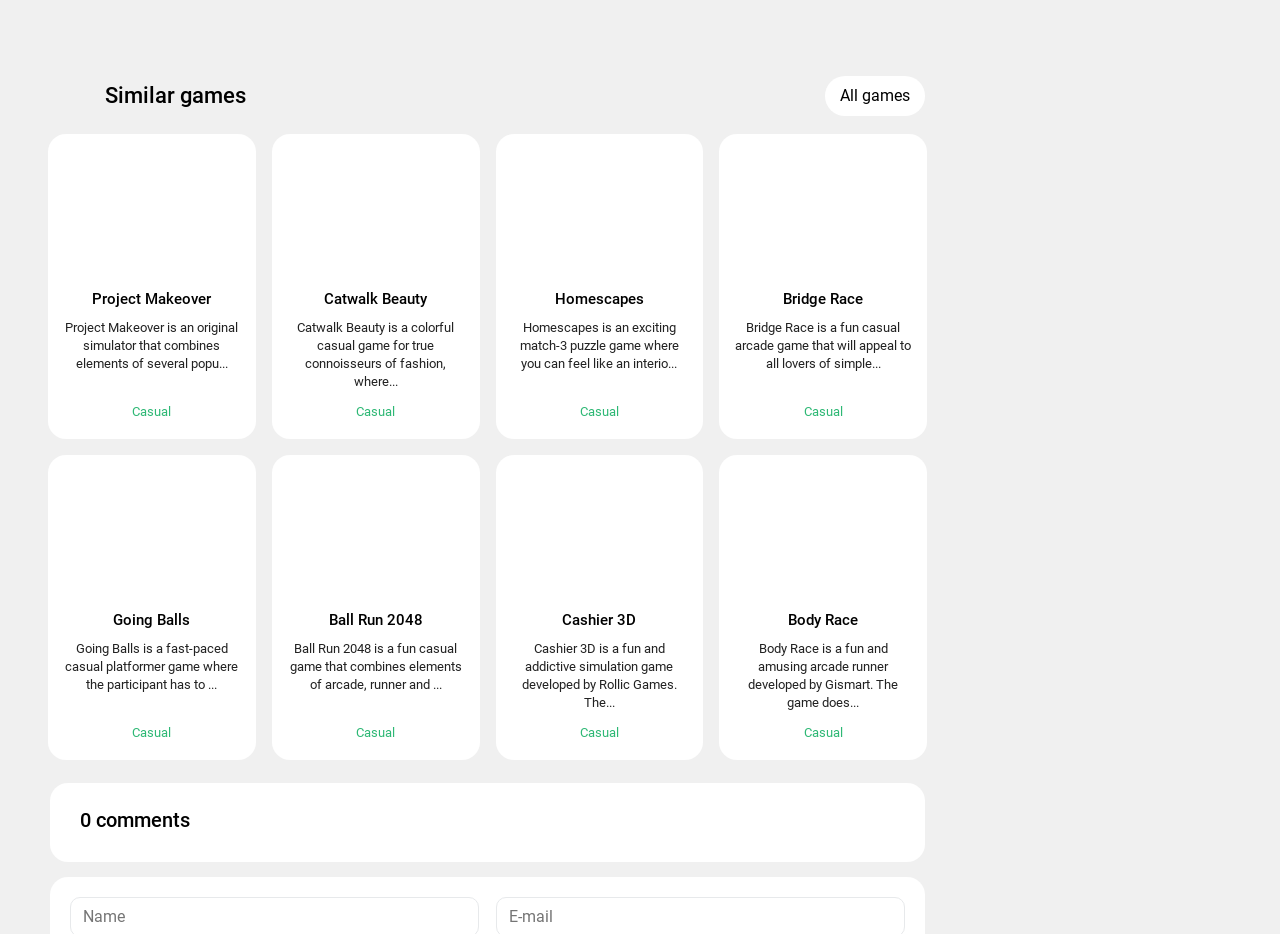Find the bounding box coordinates of the clickable element required to execute the following instruction: "Explore Homescapes". Provide the coordinates as four float numbers between 0 and 1, i.e., [left, top, right, bottom].

[0.399, 0.165, 0.538, 0.293]